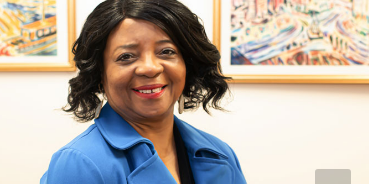Look at the image and give a detailed response to the following question: What is the atmosphere conveyed by the image?

The image conveys a sense of positivity and approachability, which is likely due to the woman's smile, the vibrant colors, and the warm backdrop, suggesting a welcoming and supportive environment.